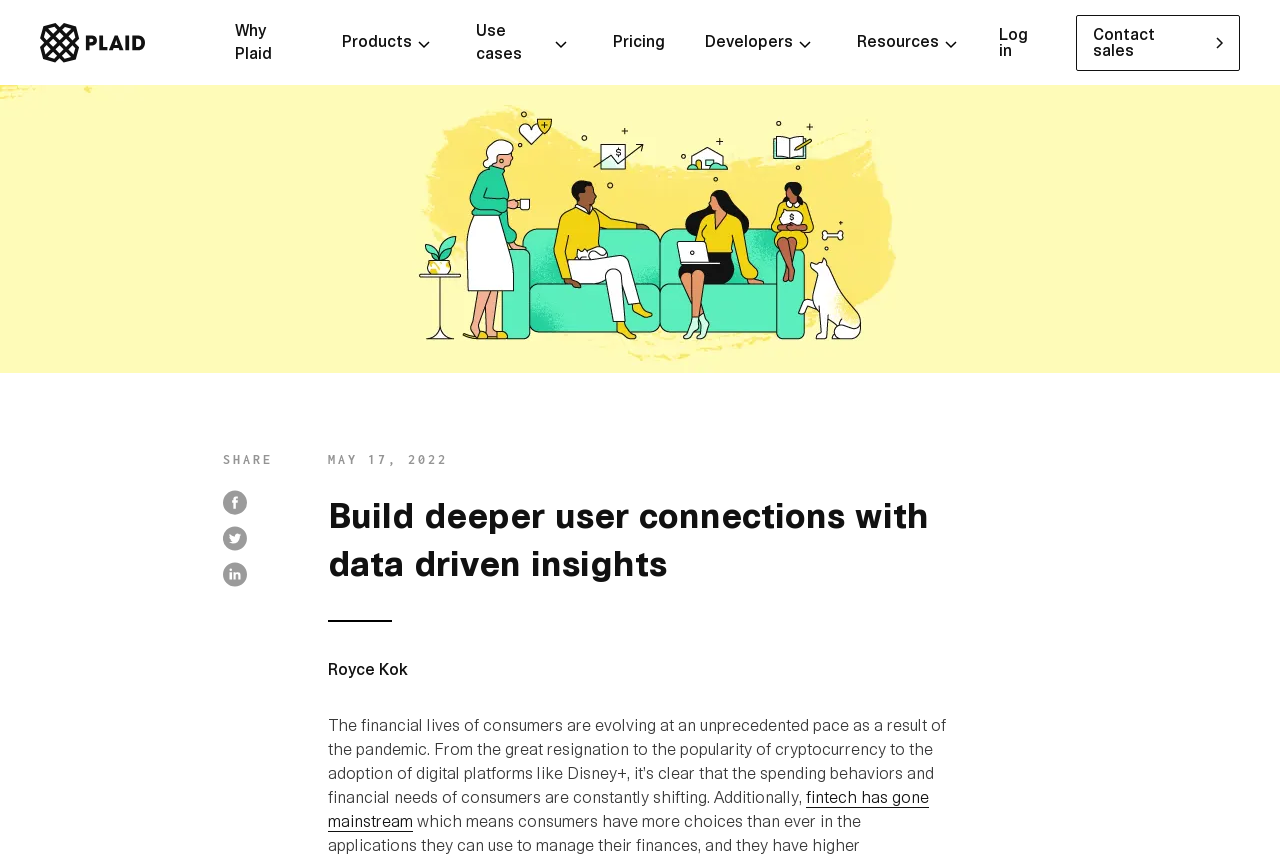Who is the author of the featured article?
Based on the visual information, provide a detailed and comprehensive answer.

I looked at the webpage and found a section with the author's name, which is 'Royce Kok'. This is located below the heading and above the article content, indicating that Royce Kok is the author of the featured article.